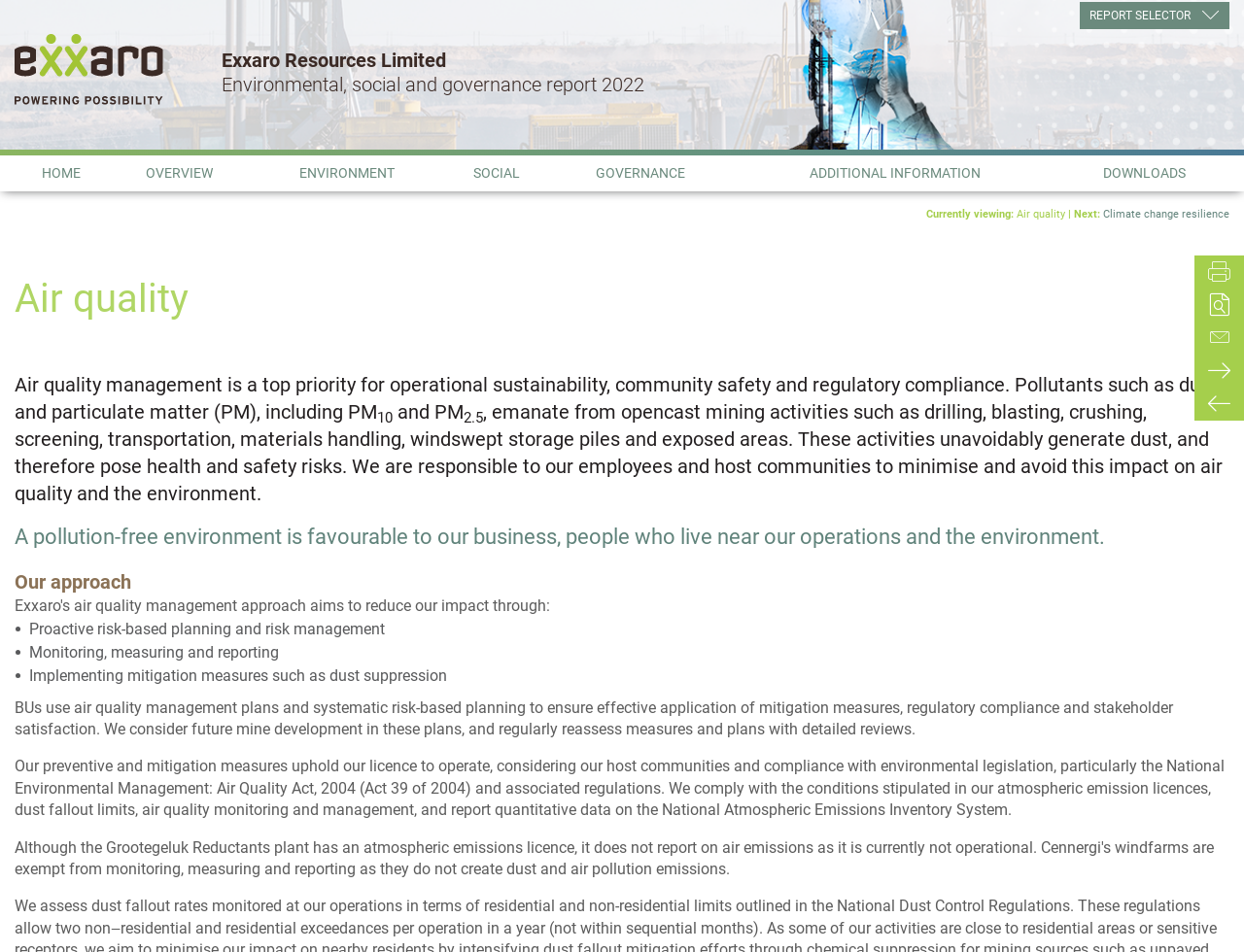Please identify the coordinates of the bounding box for the clickable region that will accomplish this instruction: "Click the 'OVERVIEW' link".

[0.086, 0.163, 0.201, 0.201]